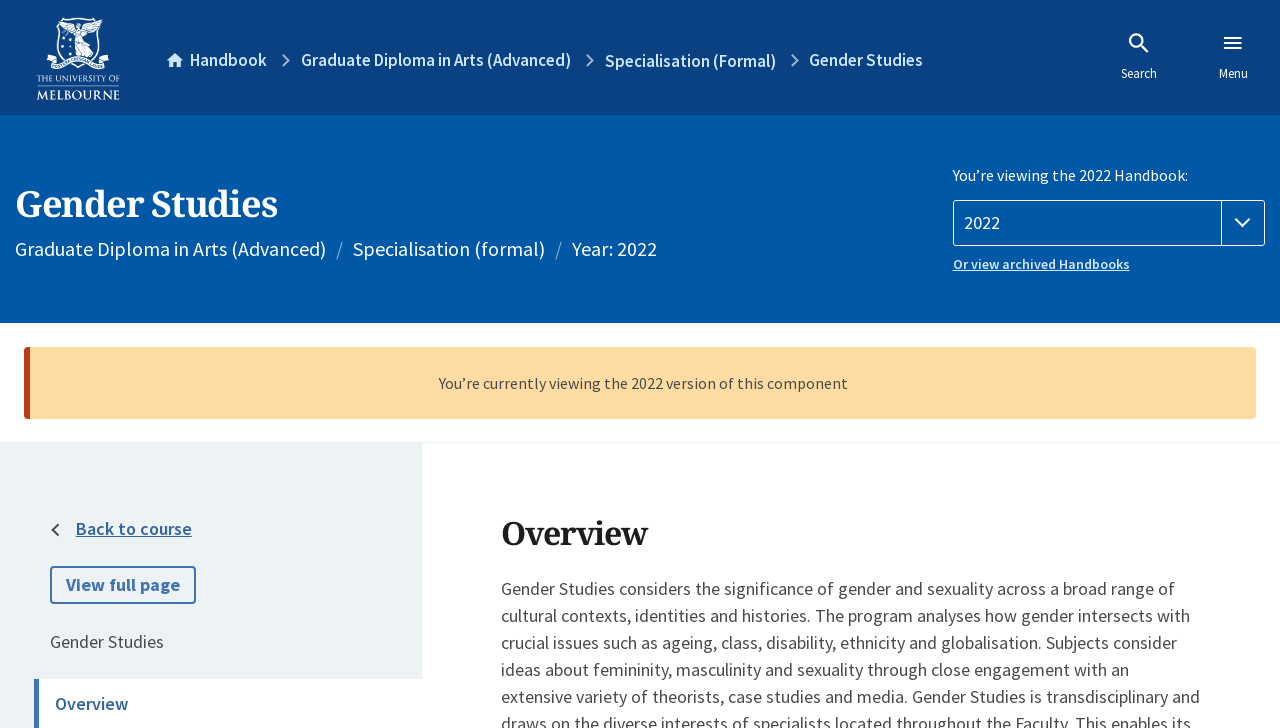What is the name of the university?
Refer to the image and offer an in-depth and detailed answer to the question.

I found the answer by looking at the top-left corner of the webpage, where there is a link to 'The University of Melbourne homepage'. This suggests that the webpage is part of the university's website, and therefore the name of the university is 'The University of Melbourne'.